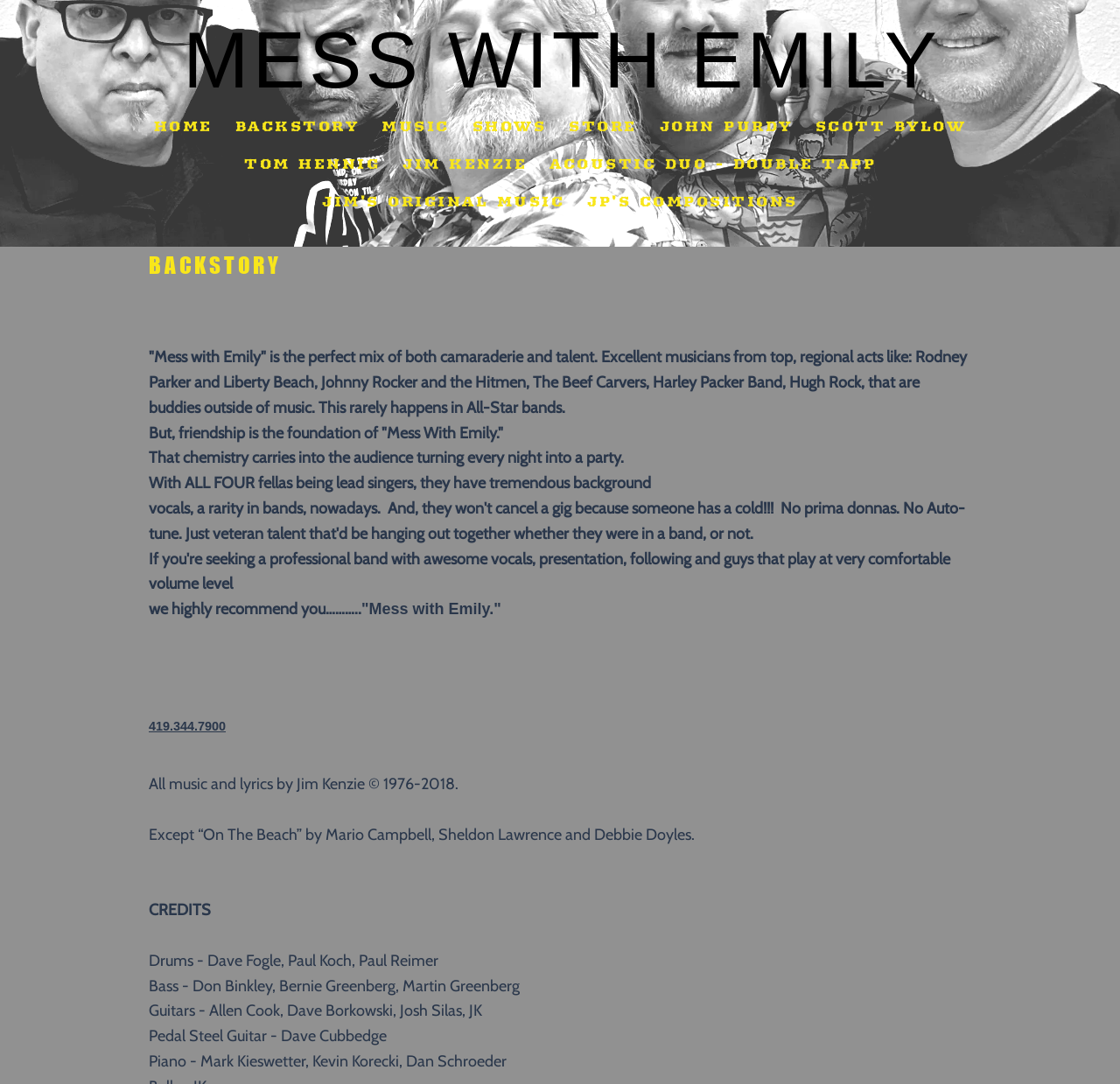How many band members are mentioned? Based on the screenshot, please respond with a single word or phrase.

5